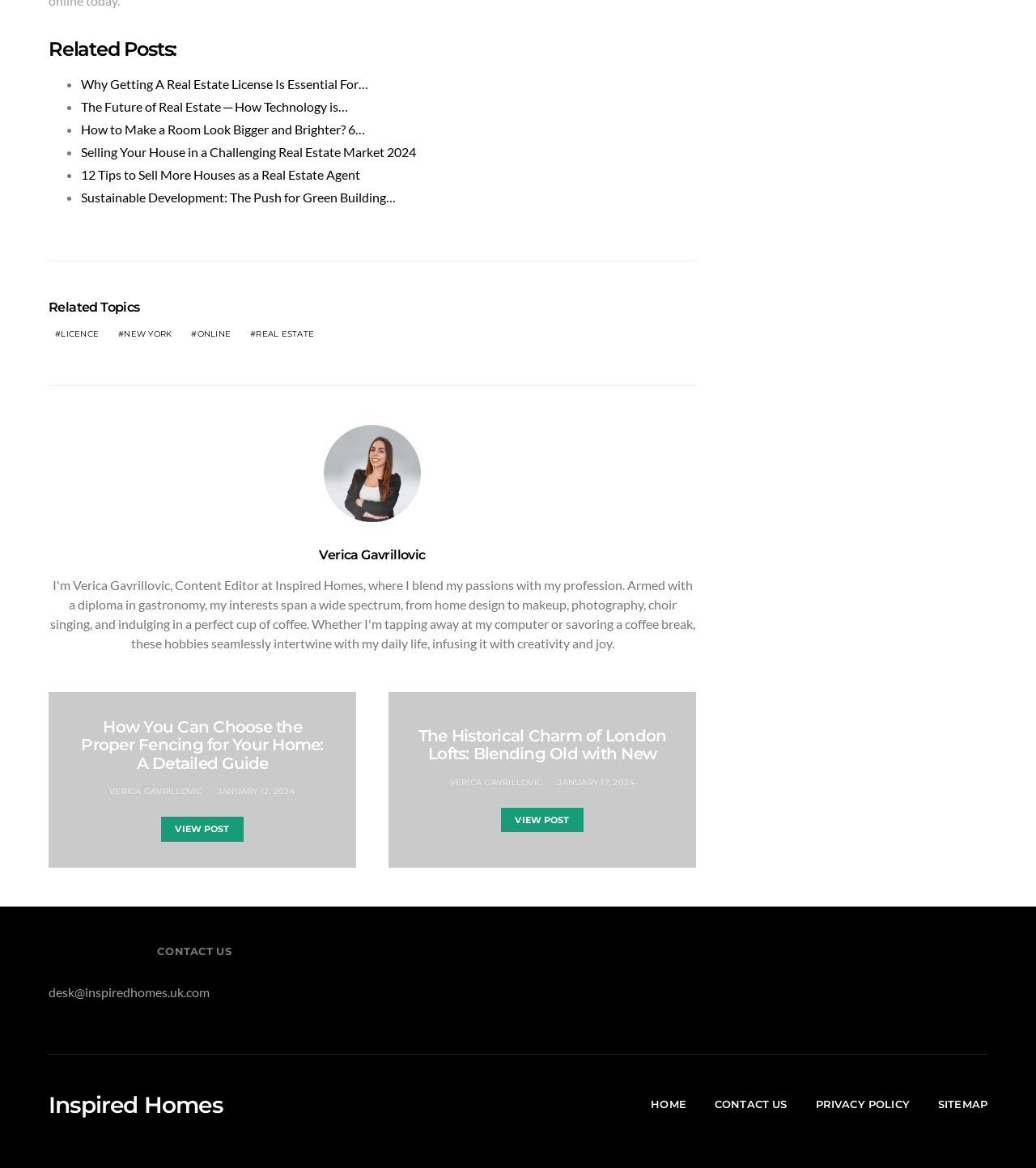Who is the author of the second article?
From the screenshot, provide a brief answer in one word or phrase.

Verica Gavrillovic